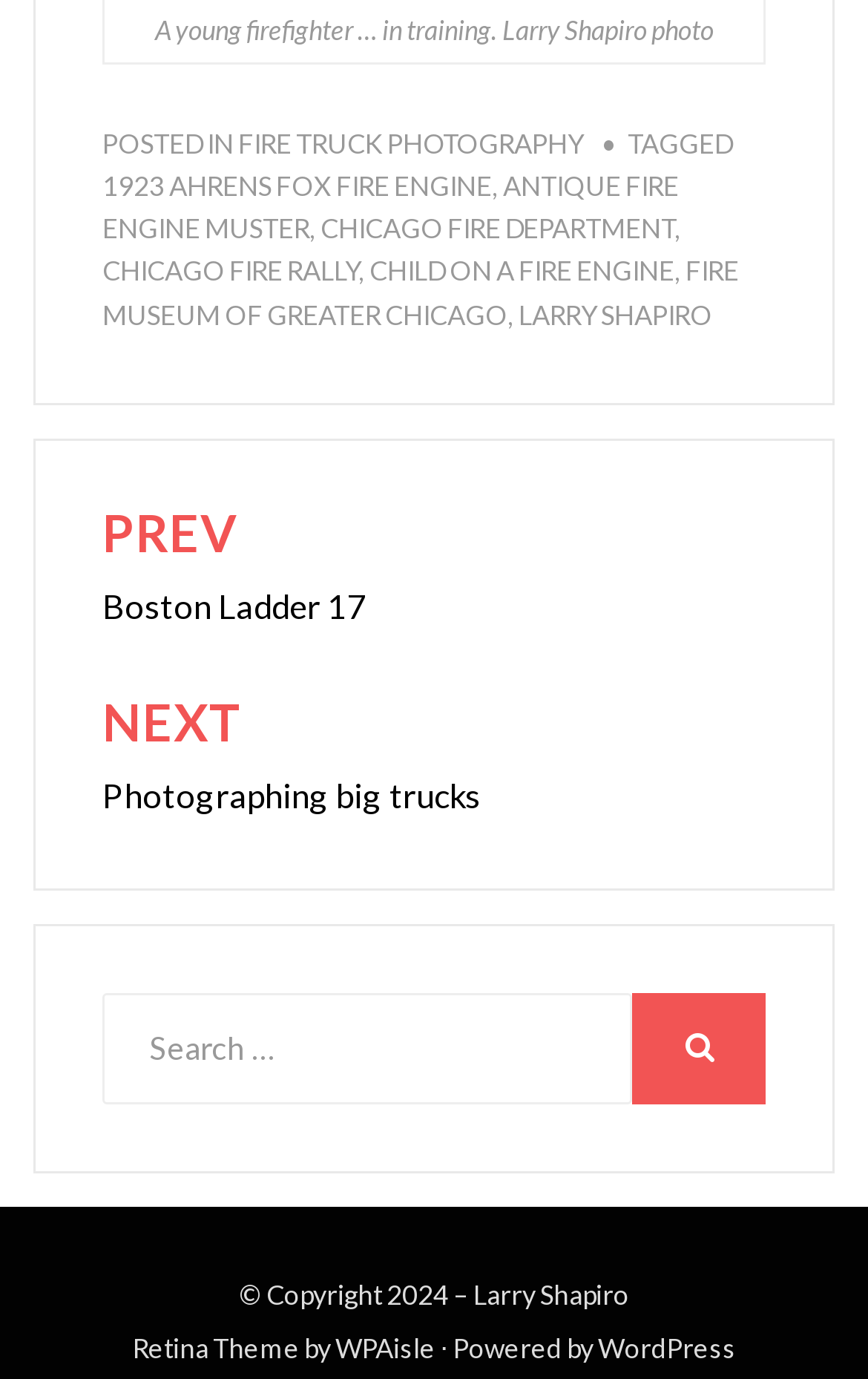Using the elements shown in the image, answer the question comprehensively: What is the photographer's name?

The photographer's name is mentioned in the StaticText element at the top of the page, 'A young firefighter … in training. Larry Shapiro photo', and also in the footer section as a link 'Larry Shapiro'.